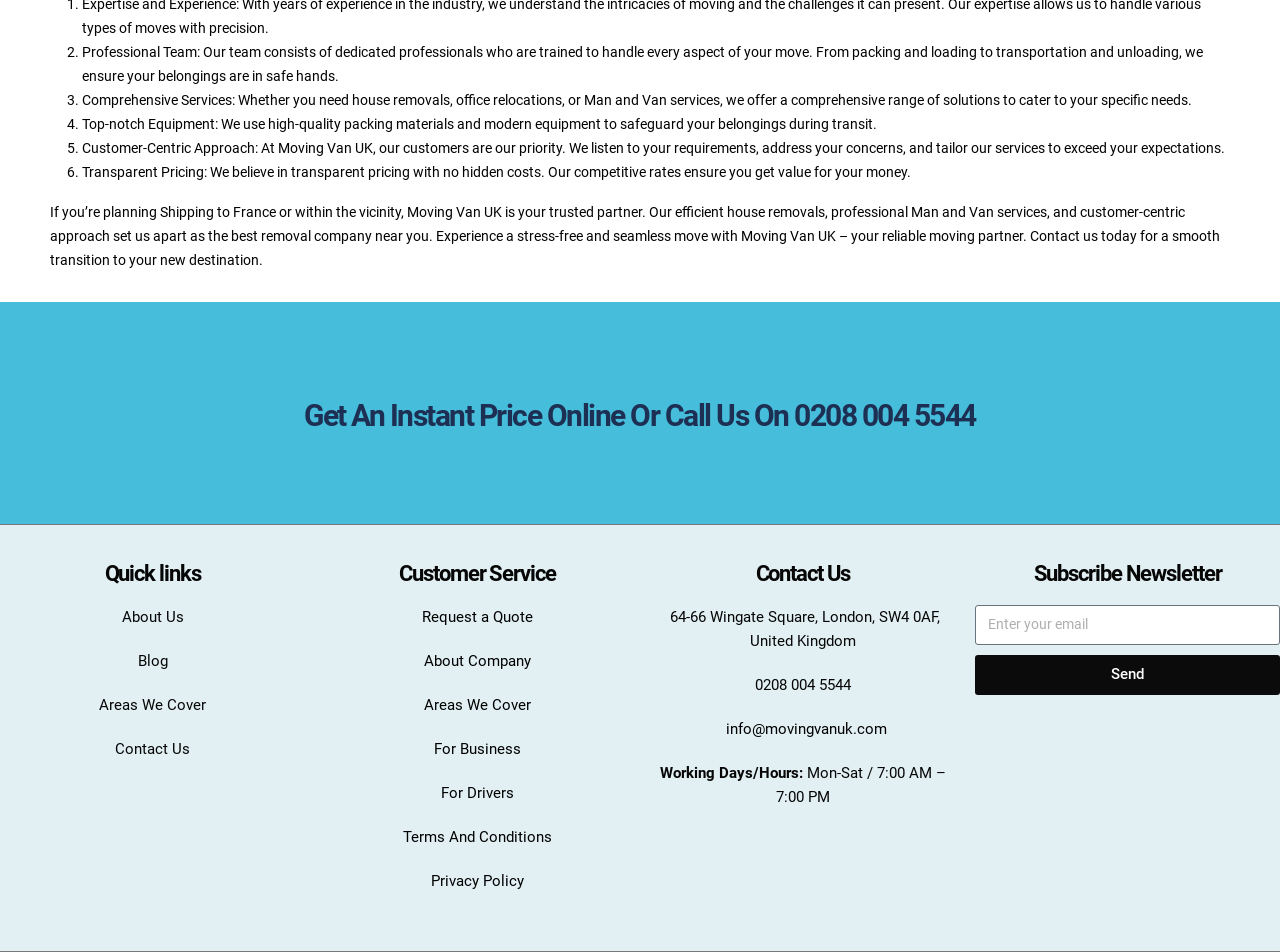Based on the element description For Drivers, identify the bounding box coordinates for the UI element. The coordinates should be in the format (top-left x, top-left y, bottom-right x, bottom-right y) and within the 0 to 1 range.

[0.345, 0.823, 0.402, 0.842]